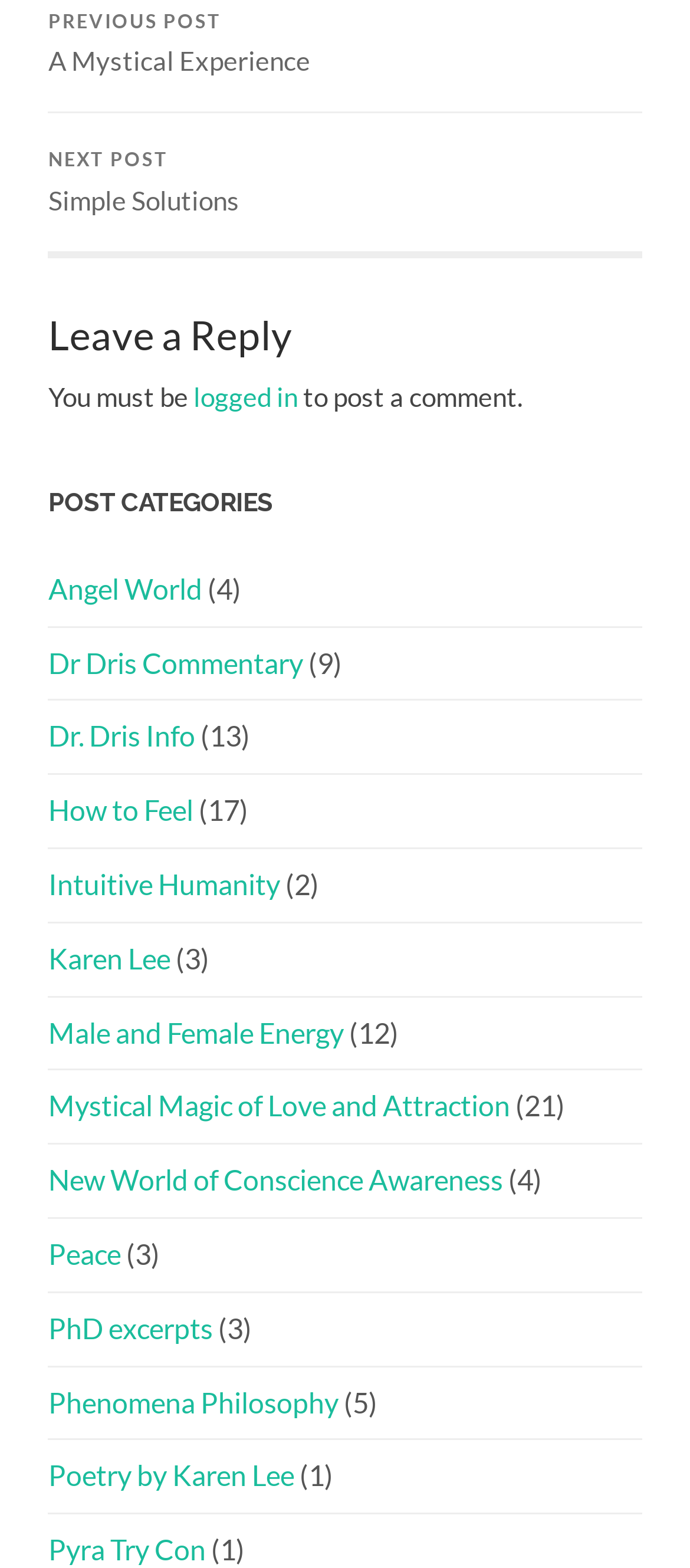What is the name of the first post category?
Use the information from the screenshot to give a comprehensive response to the question.

I looked at the first link under the 'POST CATEGORIES' heading, and it is labeled as 'Angel World'.